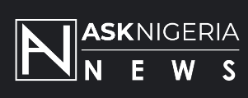Please respond to the question using a single word or phrase:
What is the focus of the 'Ask Nigeria' site?

Delivering latest information and updates